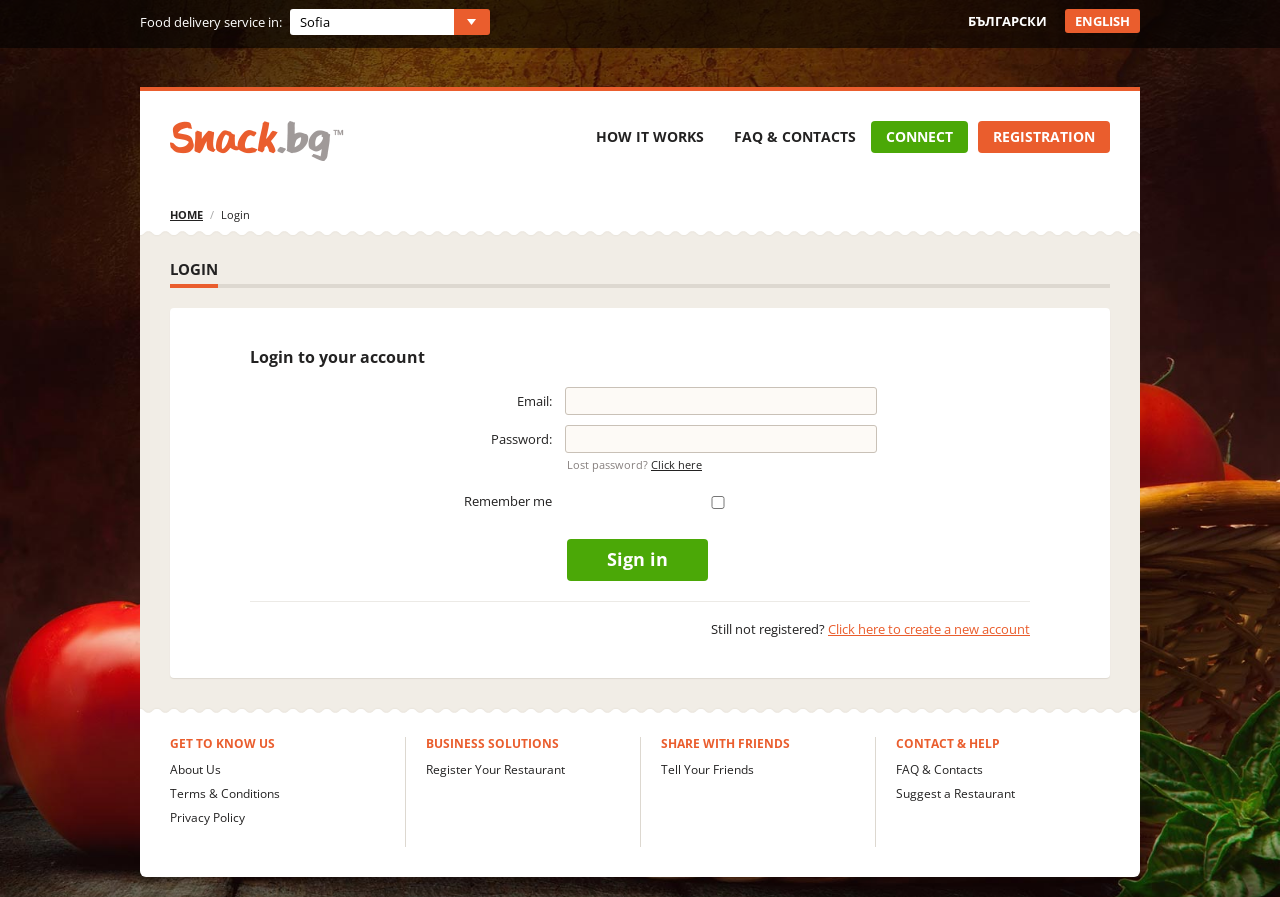What type of service does the website provide?
Answer the question in as much detail as possible.

The website provides a food delivery service, as indicated by the text 'Food delivery service in:' at the top of the page.